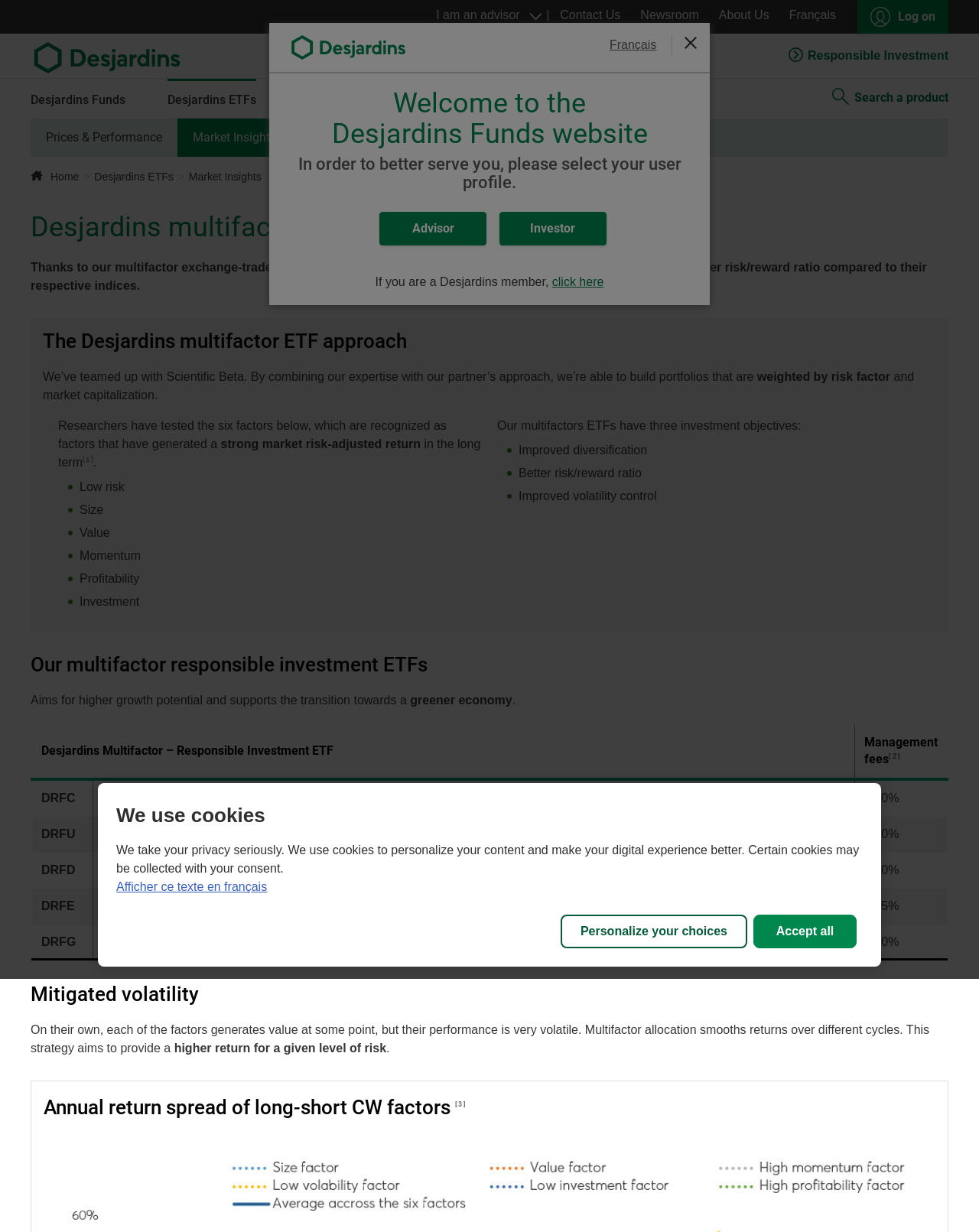Locate the bounding box coordinates of the clickable area to execute the instruction: "Choose Advisor". Provide the coordinates as four float numbers between 0 and 1, represented as [left, top, right, bottom].

[0.388, 0.172, 0.497, 0.199]